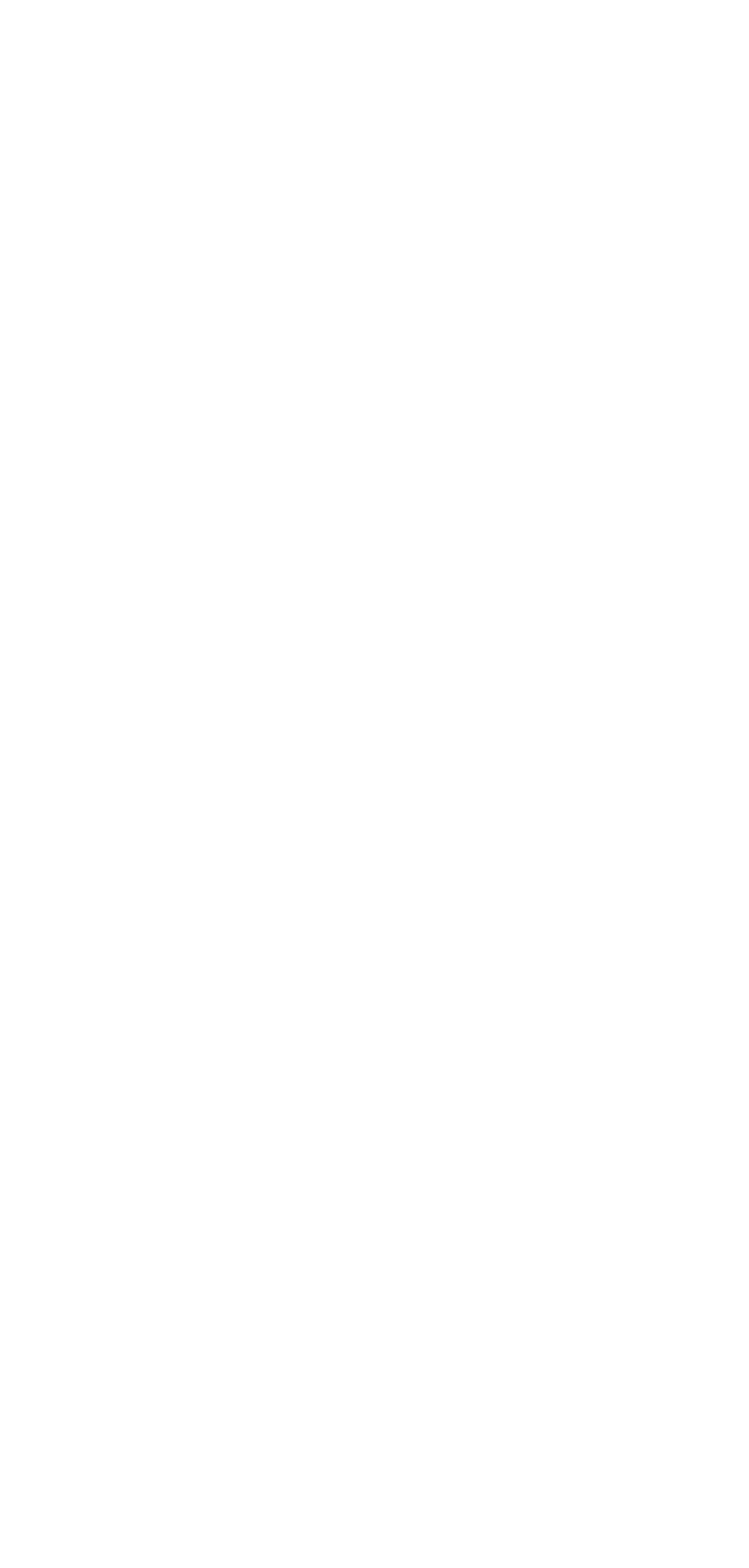Could you find the bounding box coordinates of the clickable area to complete this instruction: "Read more about Testosterone Enanthate"?

None